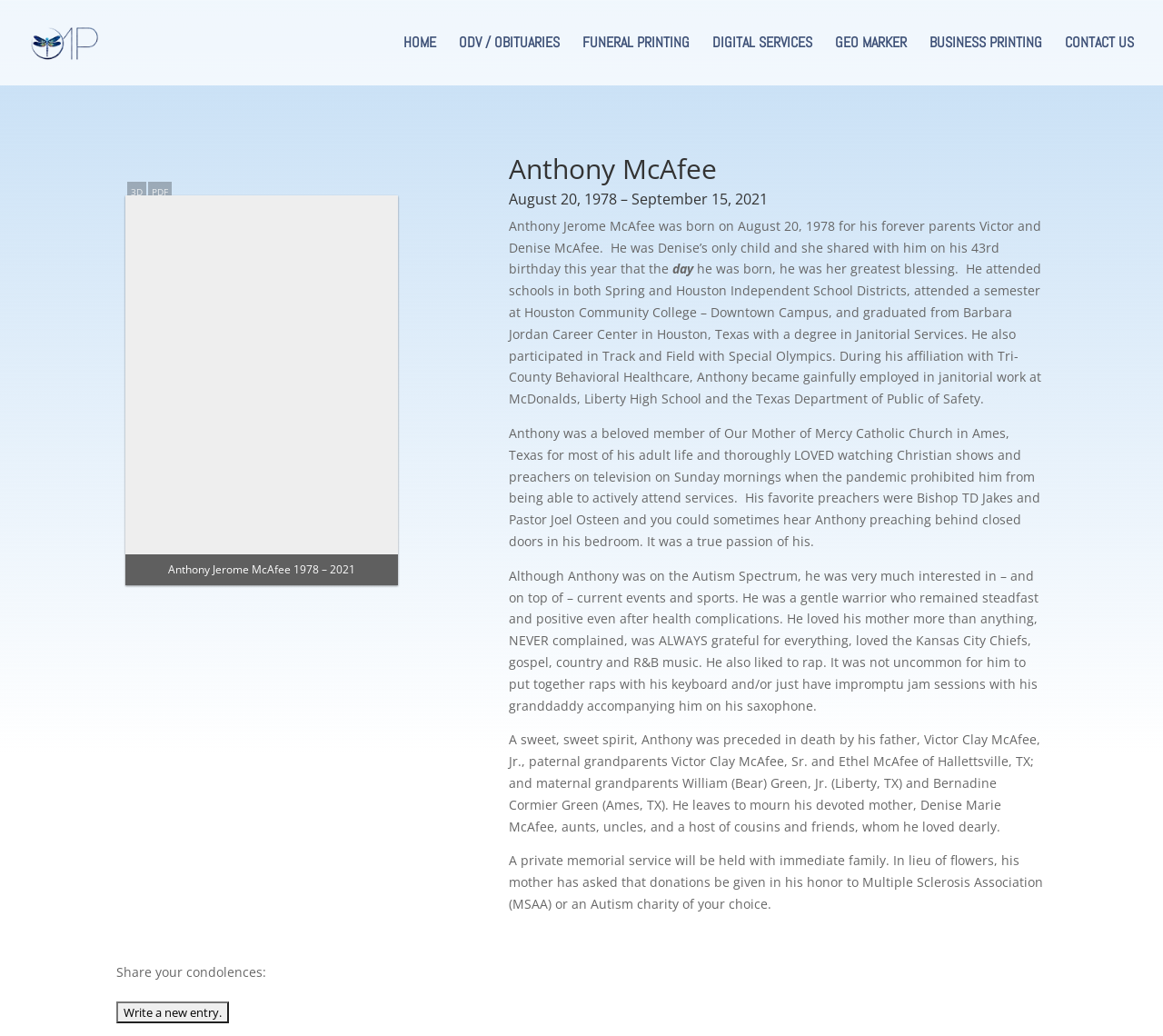Specify the bounding box coordinates of the area to click in order to execute this command: 'Click on the 'Wang Yi: China, Thailand to further enhance cooperation' link'. The coordinates should consist of four float numbers ranging from 0 to 1, and should be formatted as [left, top, right, bottom].

None